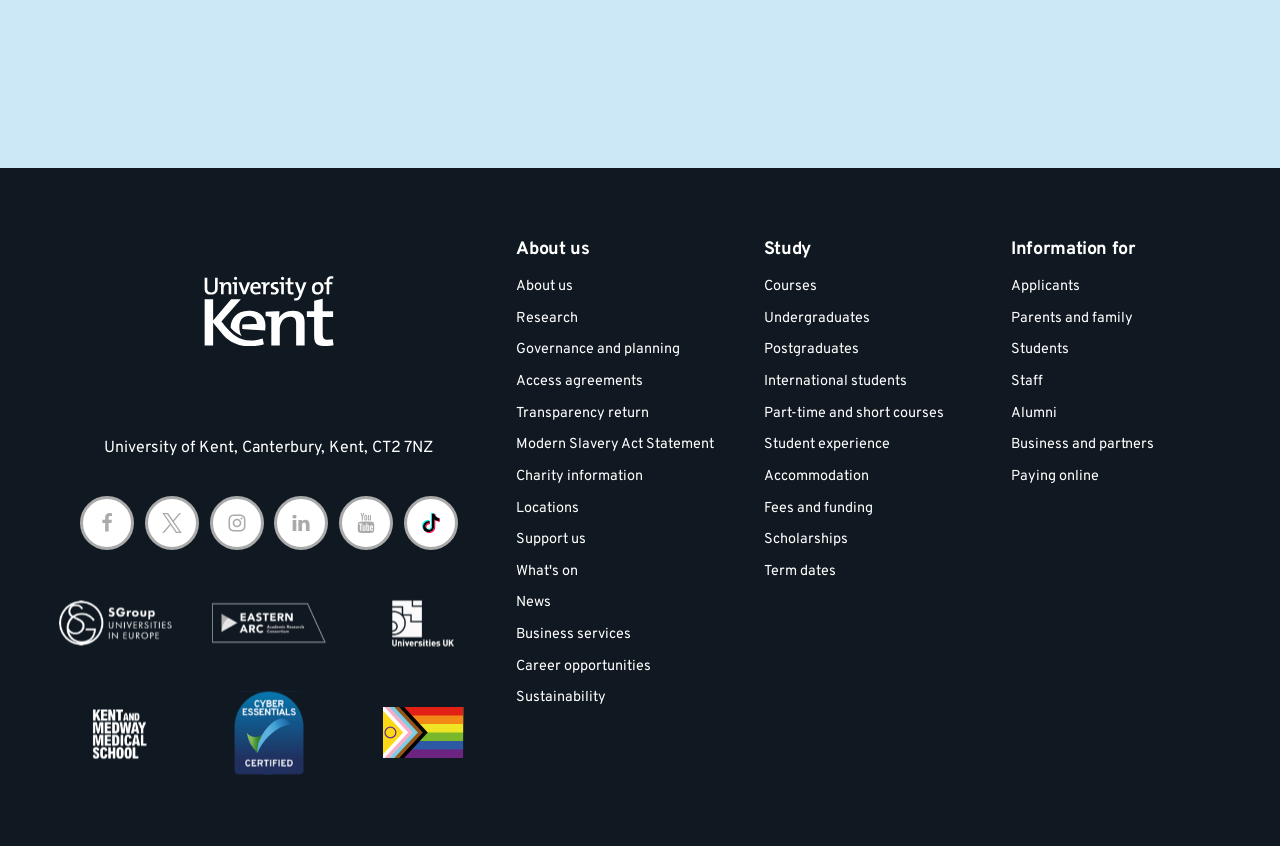Could you provide the bounding box coordinates for the portion of the screen to click to complete this instruction: "Explore the university's courses"?

[0.597, 0.328, 0.638, 0.35]